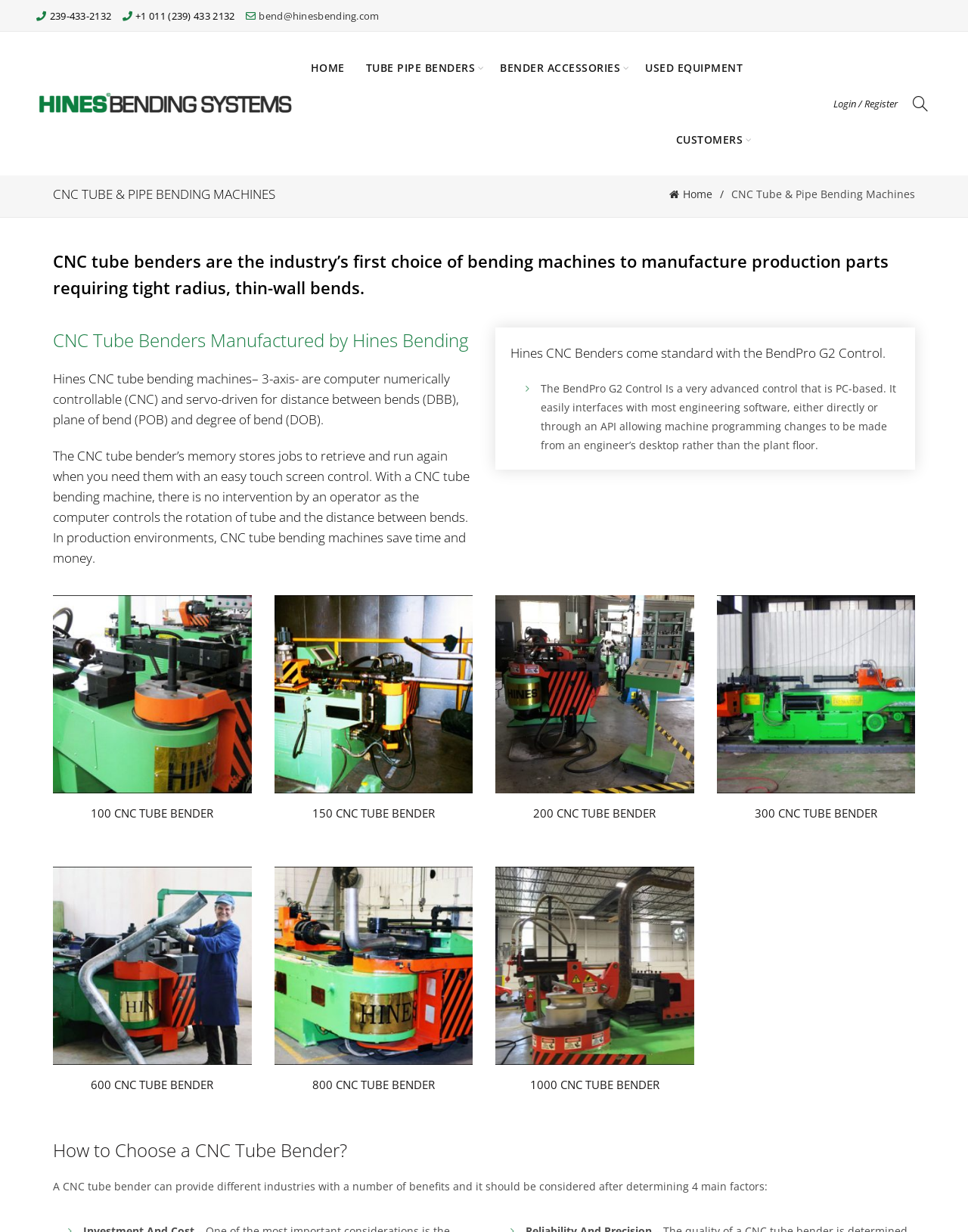Provide a one-word or short-phrase answer to the question:
Is there a login or register feature on the webpage?

Yes